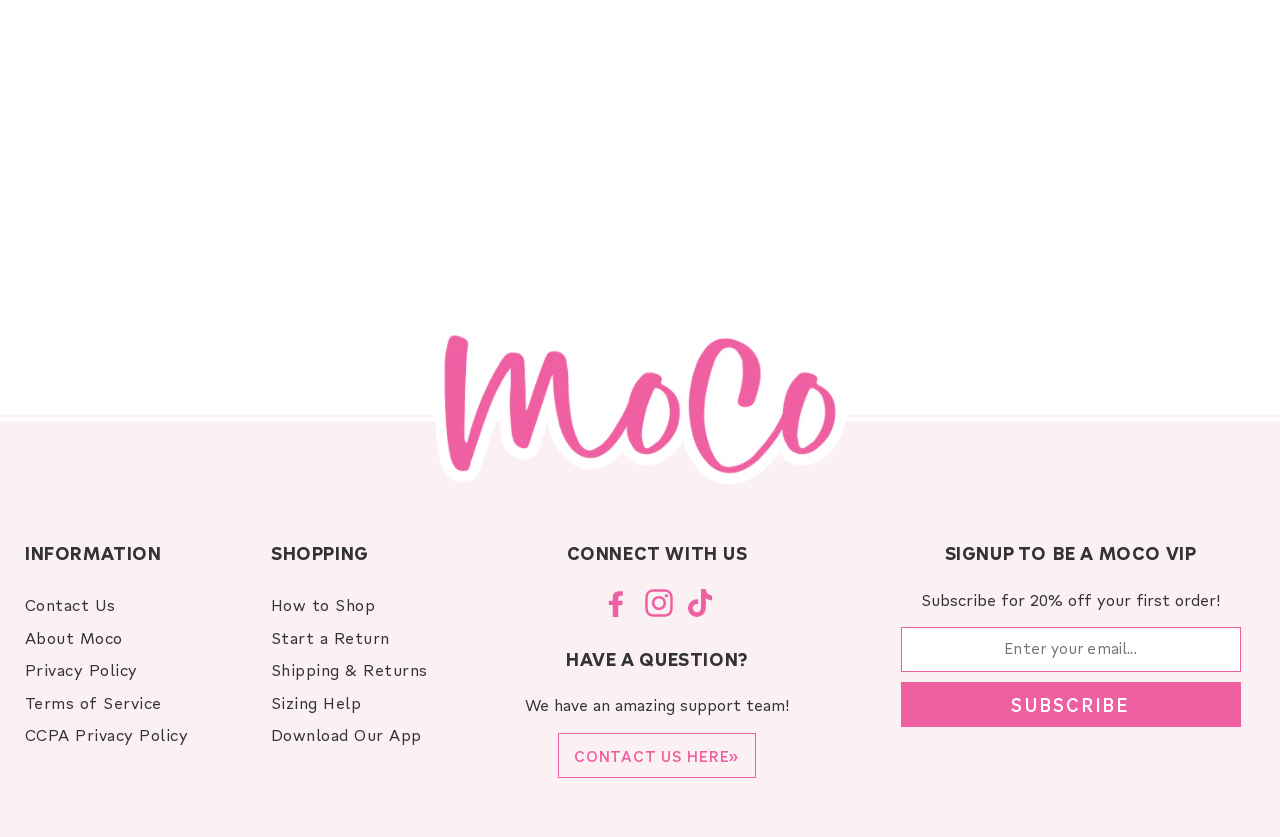Analyze the image and answer the question with as much detail as possible: 
What is the purpose of the 'CONTACT US HERE»' link?

The purpose of the 'CONTACT US HERE»' link can be determined by reading the surrounding text, which states 'We have an amazing support team!' and provides a call-to-action to contact them.